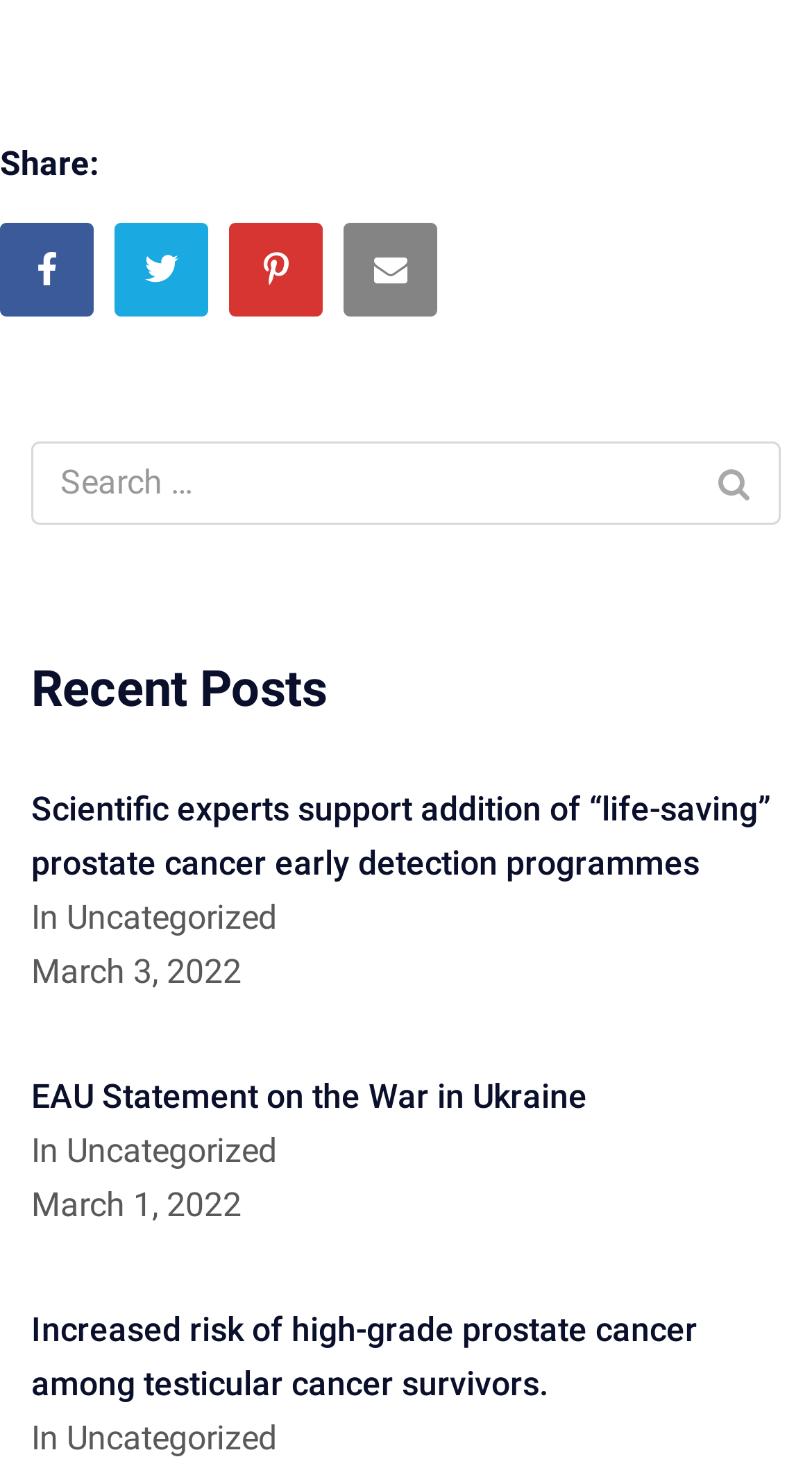Determine the bounding box coordinates of the region to click in order to accomplish the following instruction: "Read recent post". Provide the coordinates as four float numbers between 0 and 1, specifically [left, top, right, bottom].

[0.038, 0.538, 0.949, 0.602]